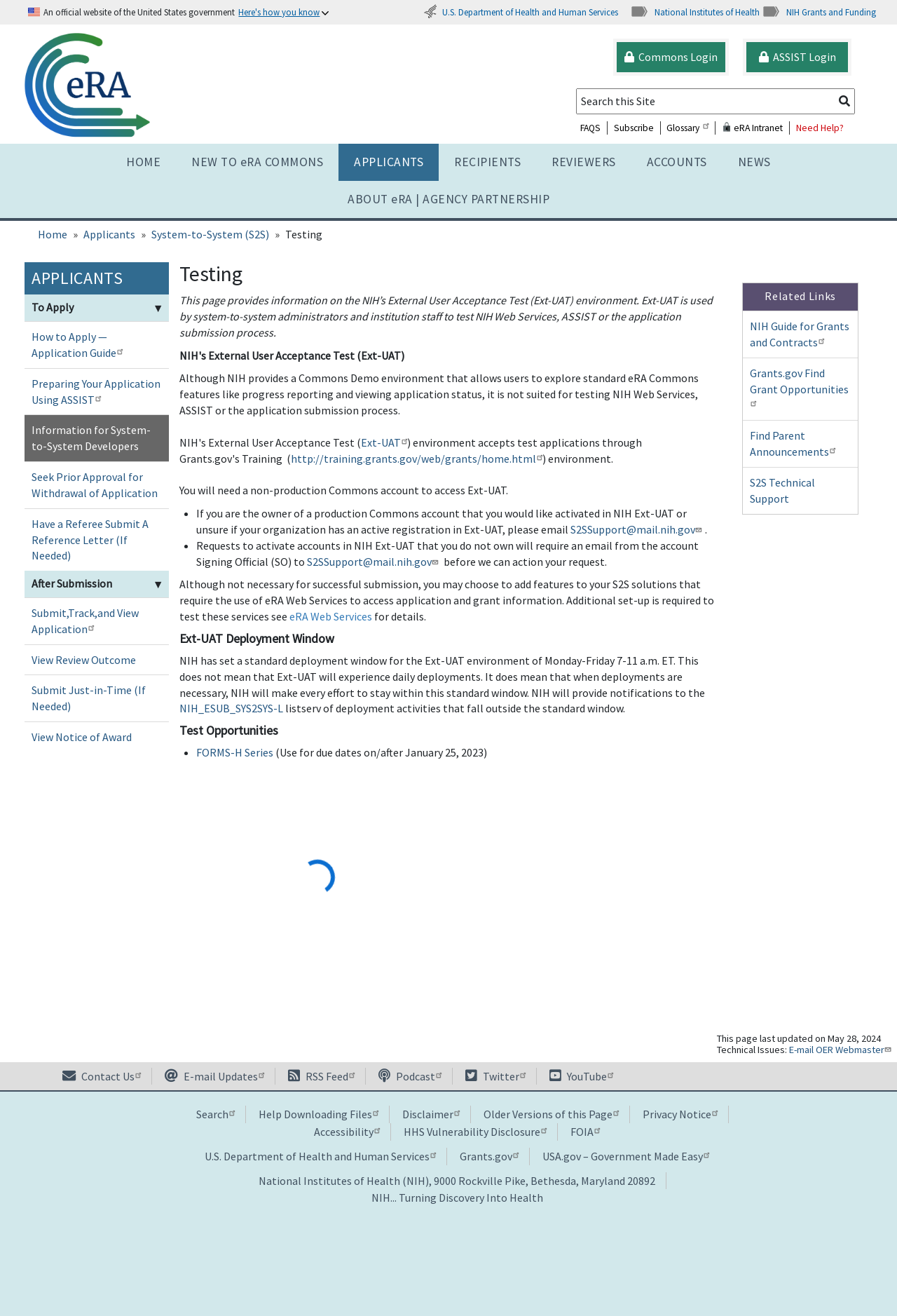Please identify the bounding box coordinates of the area I need to click to accomplish the following instruction: "Click the 'HOME' link".

[0.124, 0.109, 0.196, 0.137]